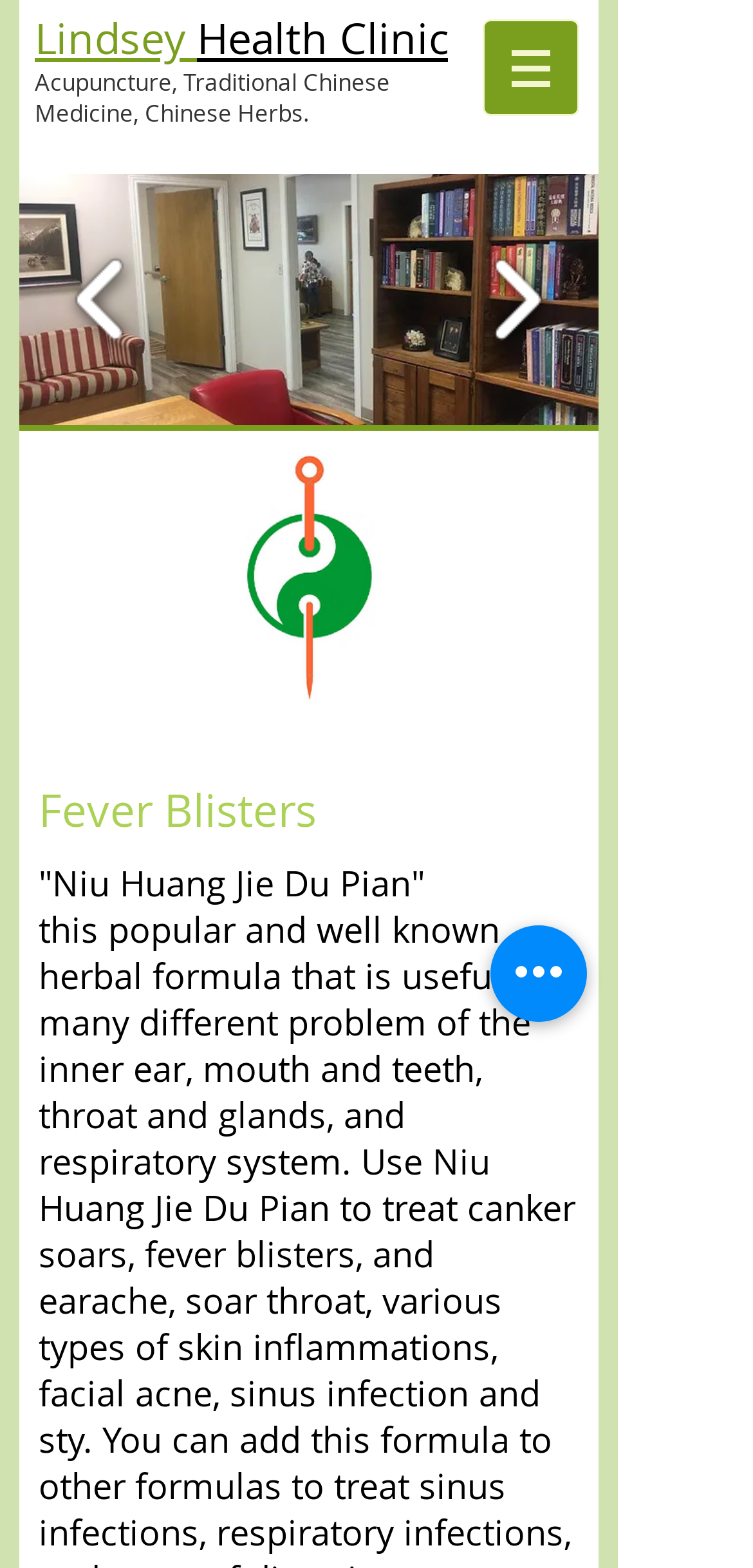Please find and give the text of the main heading on the webpage.

Lindsey Health Clinic